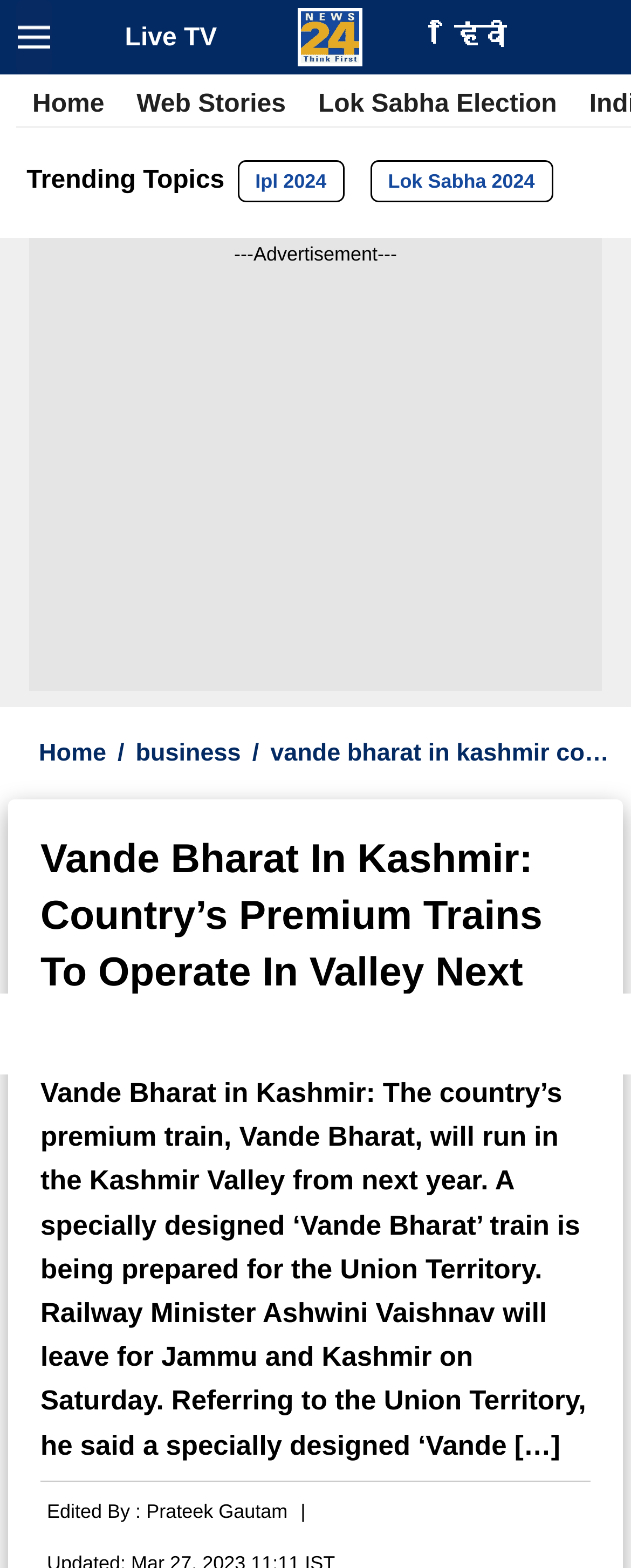Determine the bounding box coordinates of the region I should click to achieve the following instruction: "Click on news24 logo". Ensure the bounding box coordinates are four float numbers between 0 and 1, i.e., [left, top, right, bottom].

[0.472, 0.0, 0.574, 0.047]